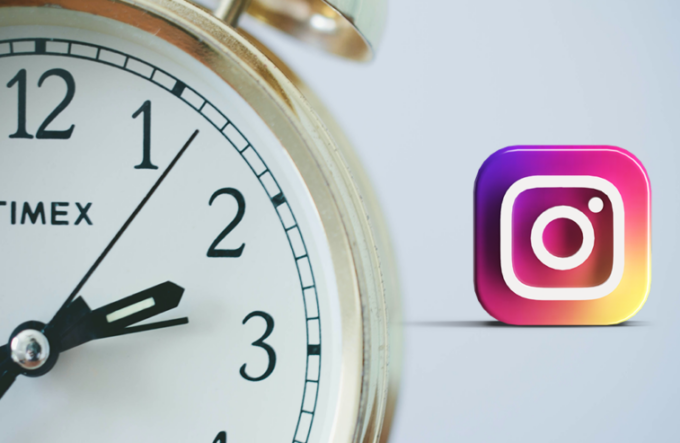What is the main theme of the article?
Provide an in-depth answer to the question, covering all aspects.

The main theme of the article is about finding the optimal posting times for maximizing visibility and interaction on Instagram, as indicated by the image featuring a clock and the Instagram logo, and the caption's emphasis on the importance of timing in social media engagement.